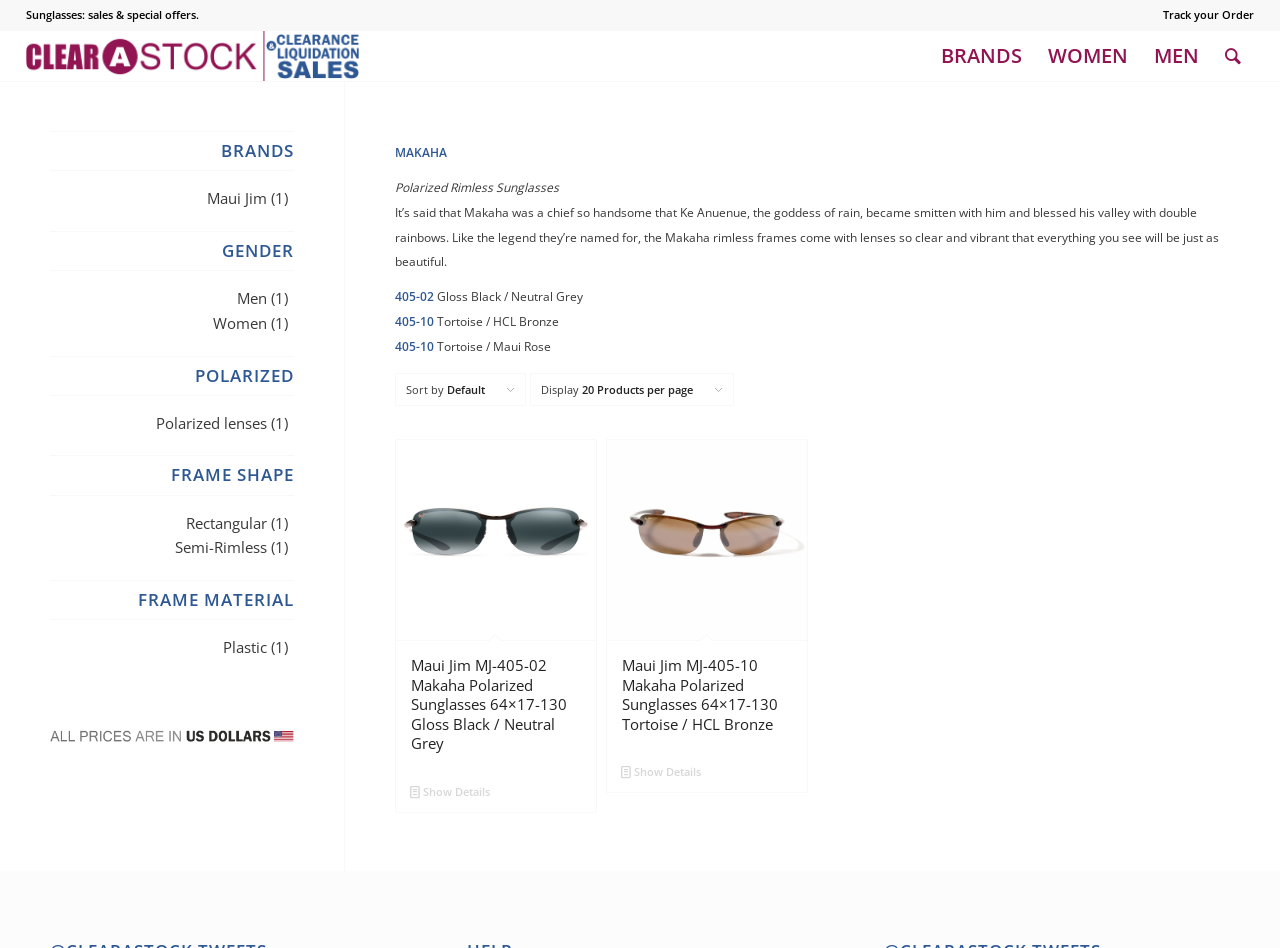Locate the bounding box coordinates of the region to be clicked to comply with the following instruction: "Search for brands". The coordinates must be four float numbers between 0 and 1, in the form [left, top, right, bottom].

[0.725, 0.033, 0.809, 0.085]